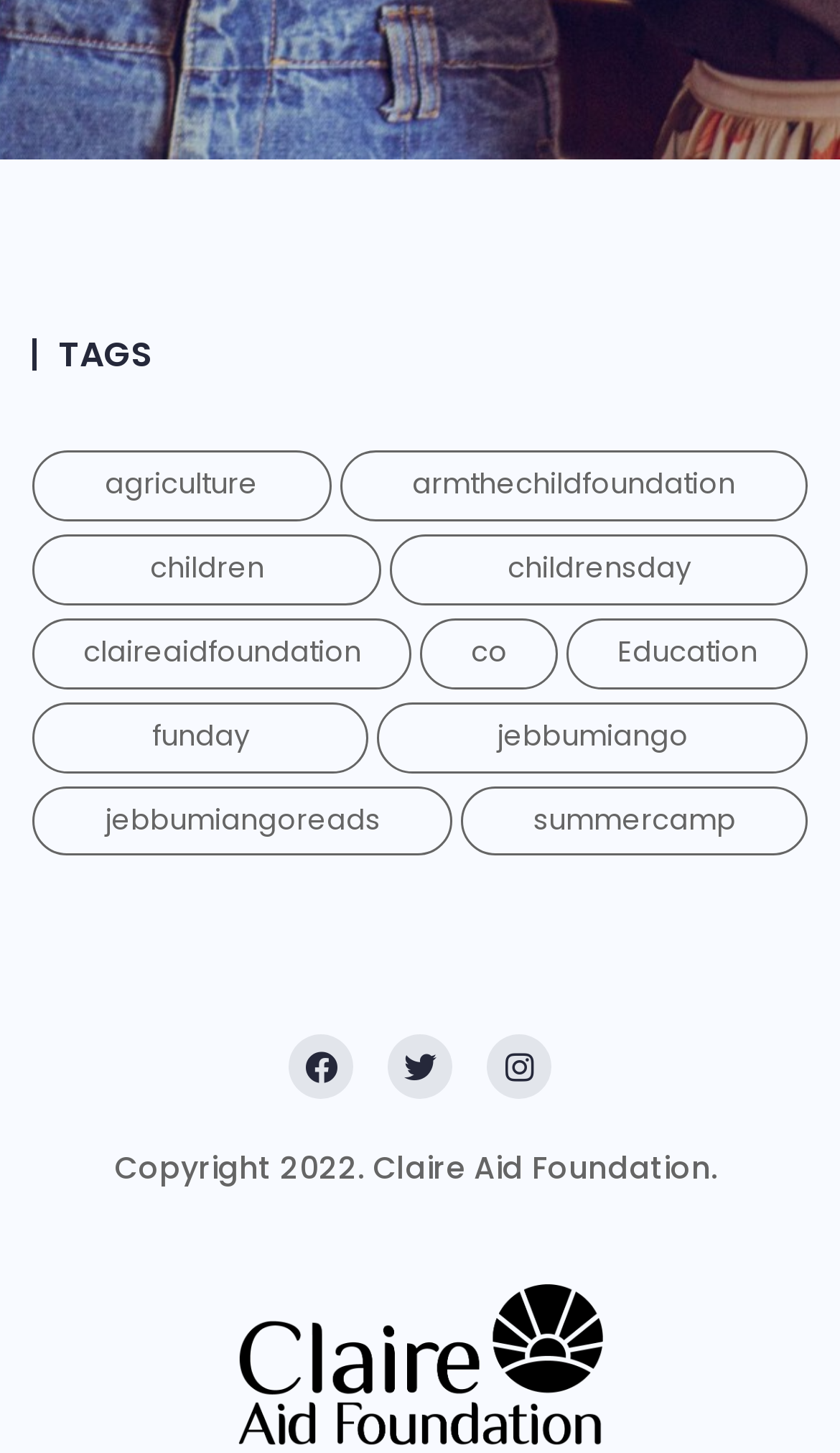What is the last item in the list of links?
Refer to the image and give a detailed response to the question.

I looked at the list of links under the 'TAGS' heading and found that the last item is 'summercamp (3 items)'.